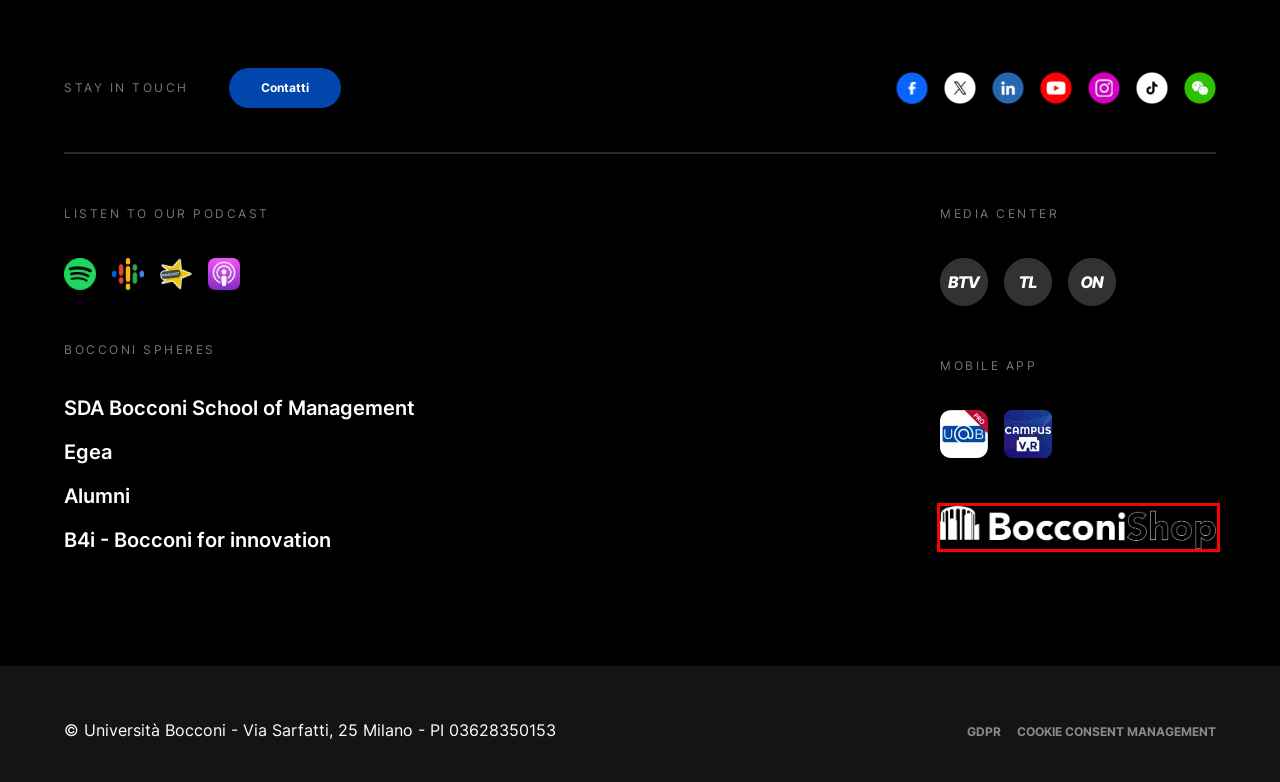After examining the screenshot of a webpage with a red bounding box, choose the most accurate webpage description that corresponds to the new page after clicking the element inside the red box. Here are the candidates:
A. Bocconi Alumni Community
B. HP
C. ‎Bocconi Campus VR su App Store
D. SDA Bocconi School of Management
E. WeeChat, the extensible chat client
F. Bocconi Shop - Home Page - Shop Online
G. BocconiTV
H. ‎yoU@B Pro su App Store

F